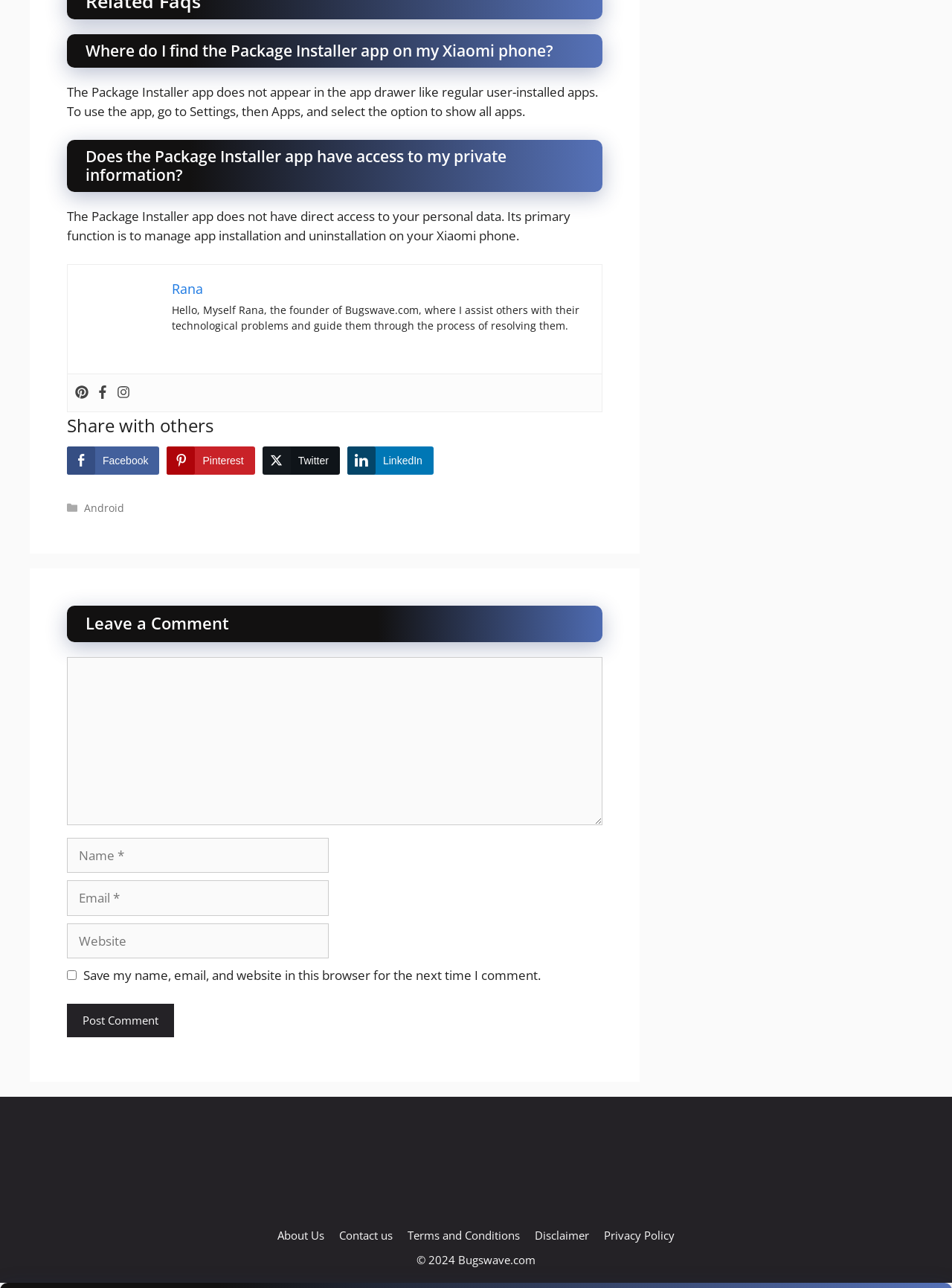Identify the bounding box coordinates necessary to click and complete the given instruction: "Enter a comment".

[0.07, 0.51, 0.633, 0.641]